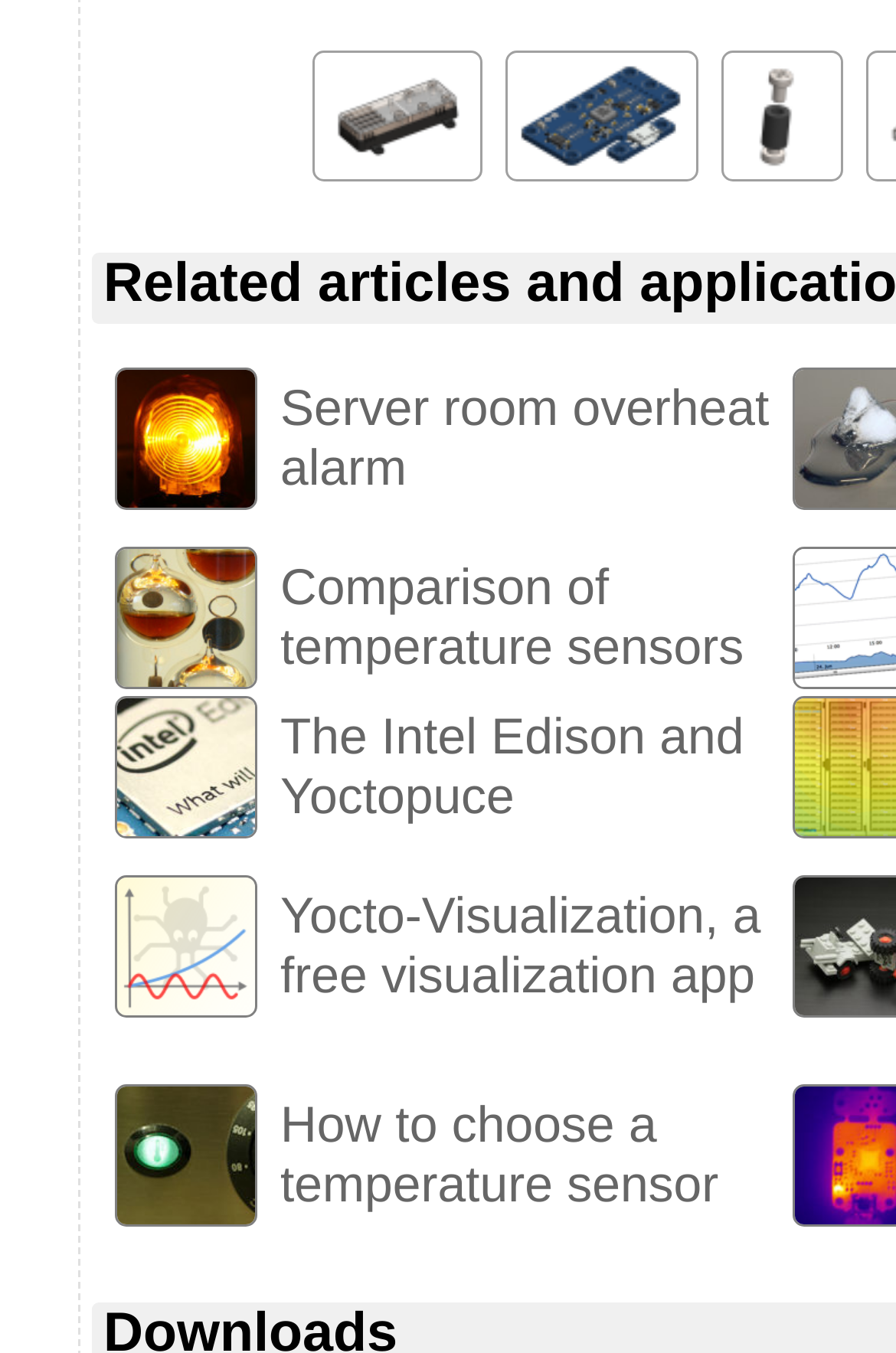Please identify the bounding box coordinates of the element's region that should be clicked to execute the following instruction: "View YoctoBox-Long-Thin-Black-Vents product". The bounding box coordinates must be four float numbers between 0 and 1, i.e., [left, top, right, bottom].

[0.336, 0.1, 0.552, 0.142]